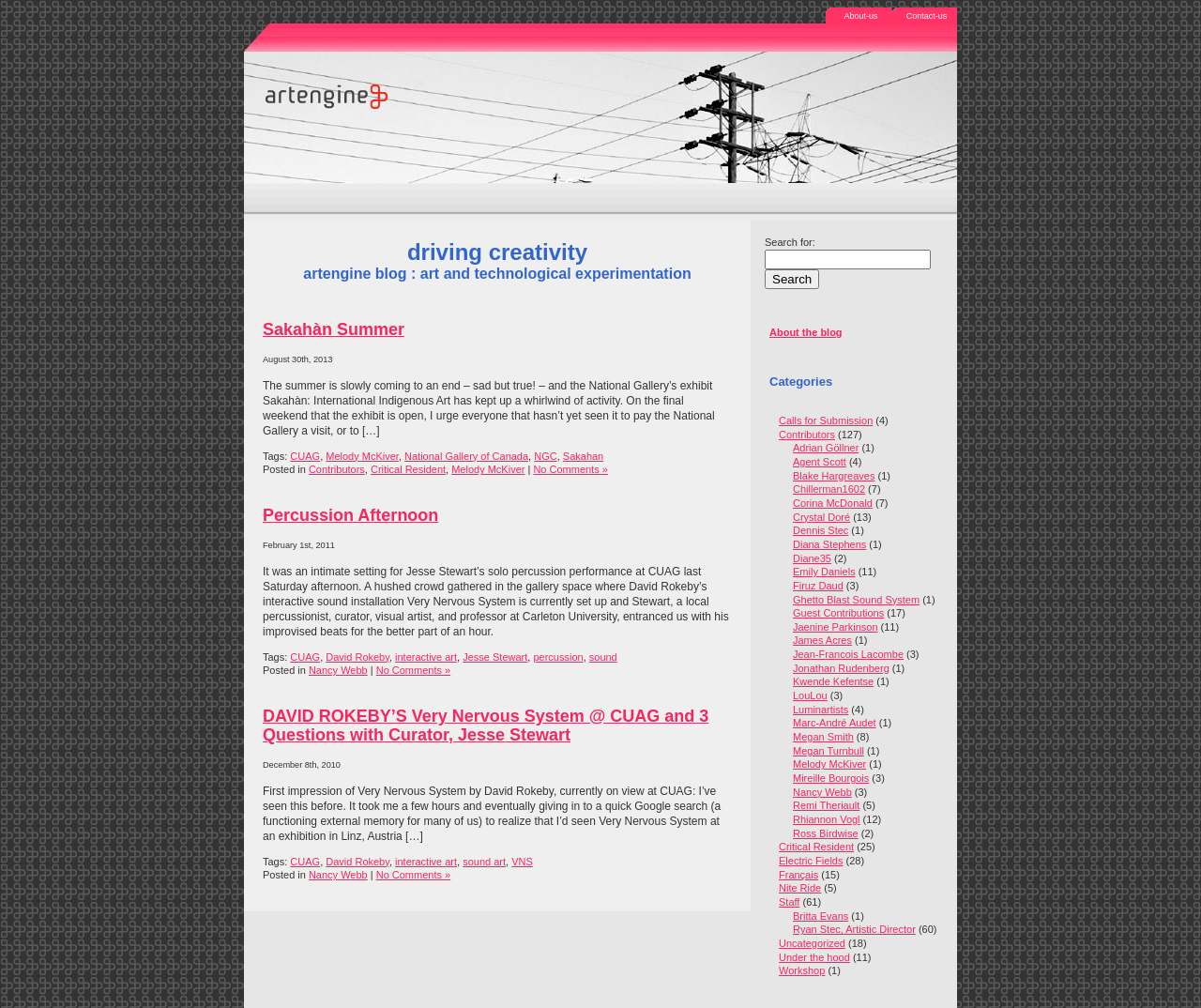Present a detailed account of what is displayed on the webpage.

The webpage is a blog featuring articles about art and technological experimentation. At the top, there are two links, "Contact-us" and "About-us", positioned side by side. Below them, there is a table with three columns, but only the third column contains text, which is a non-breaking space.

The main content of the webpage is divided into several sections, each with a heading and a block of text. The first section has a heading "Sakahàn Summer" and discusses an exhibit at the National Gallery. The second section has a heading "Percussion Afternoon" and describes a solo percussion performance at CUAG. The third section has a heading "DAVID ROKEBY’S Very Nervous System @ CUAG and 3 Questions with Curator, Jesse Stewart" and talks about an exhibition at CUAG.

Each section has a heading, a date, and a block of text, followed by tags and links to related articles. There are also links to the authors of the articles. The sections are stacked vertically, with the most recent article at the top.

On the right side of the webpage, there is a search bar with a label "Search for:" and a button "Search". Below the search bar, there are several headings, including "About the blog", "Categories", and links to various categories, such as "Calls for Submission", "Contributors", and "Adrian Göllner". Each category has a number in parentheses, indicating the number of articles in that category.